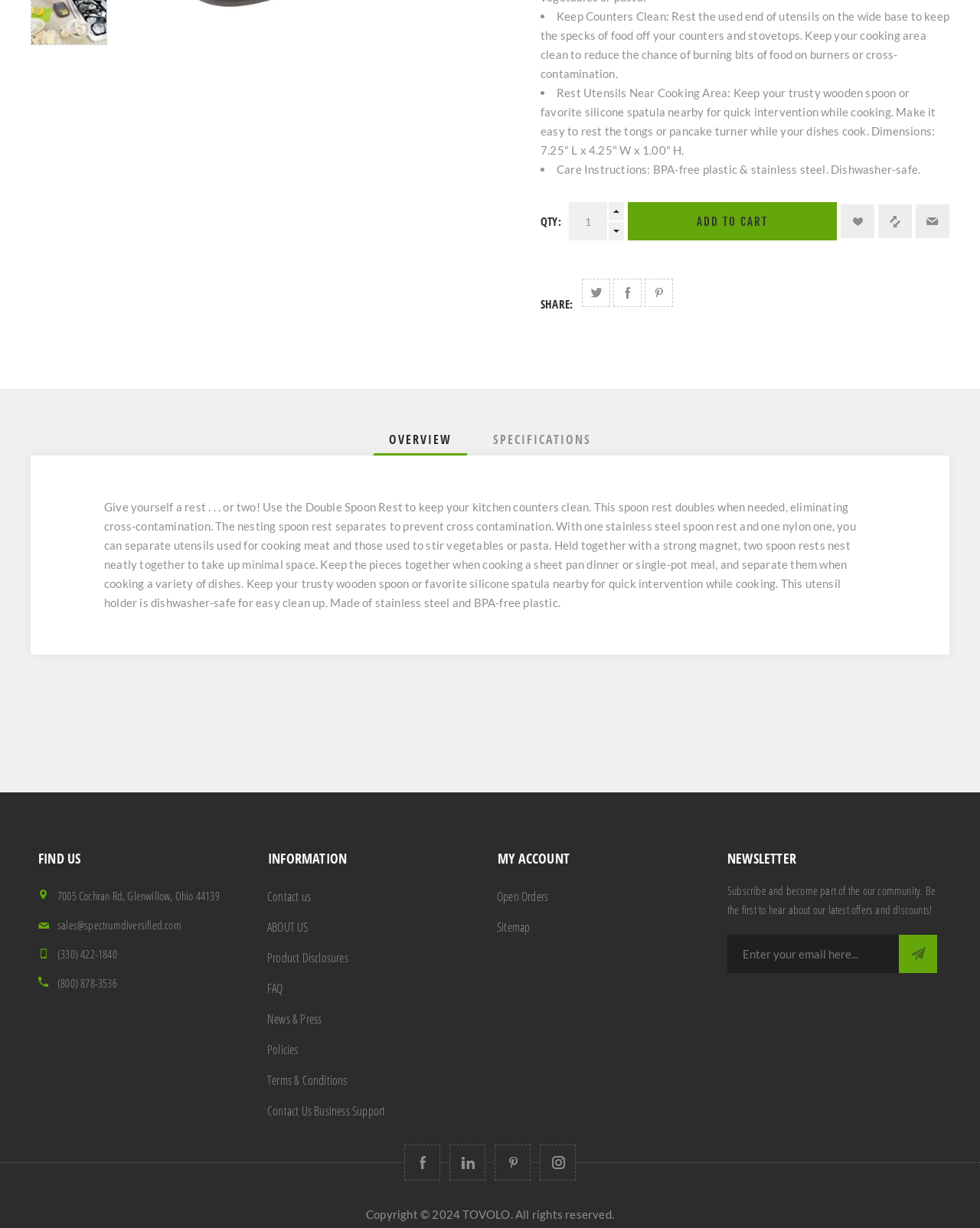Based on the description "News & Press", find the bounding box of the specified UI element.

[0.266, 0.818, 0.5, 0.843]